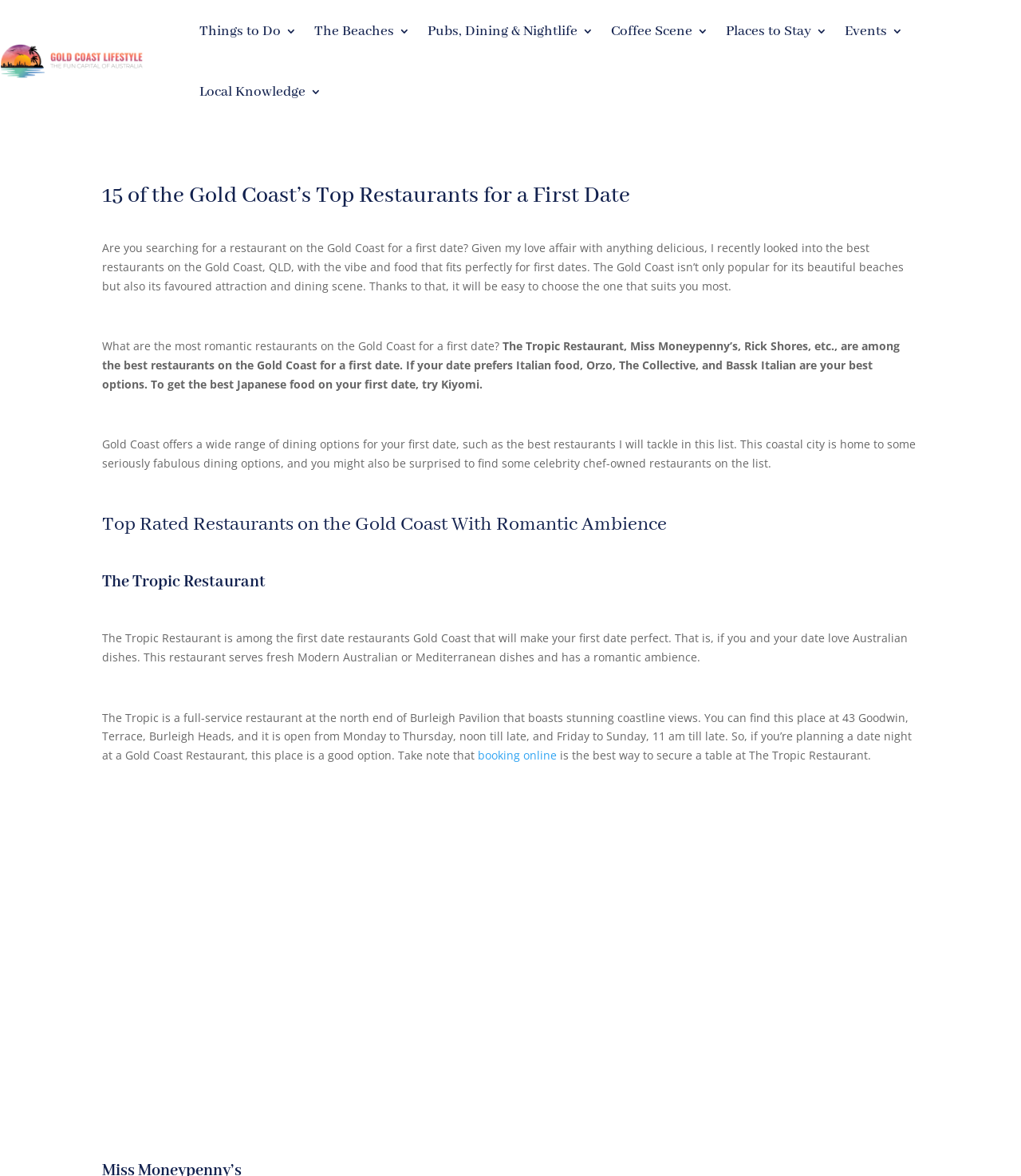Provide a single word or phrase answer to the question: 
What is the purpose of the webpage?

First date restaurant recommendations